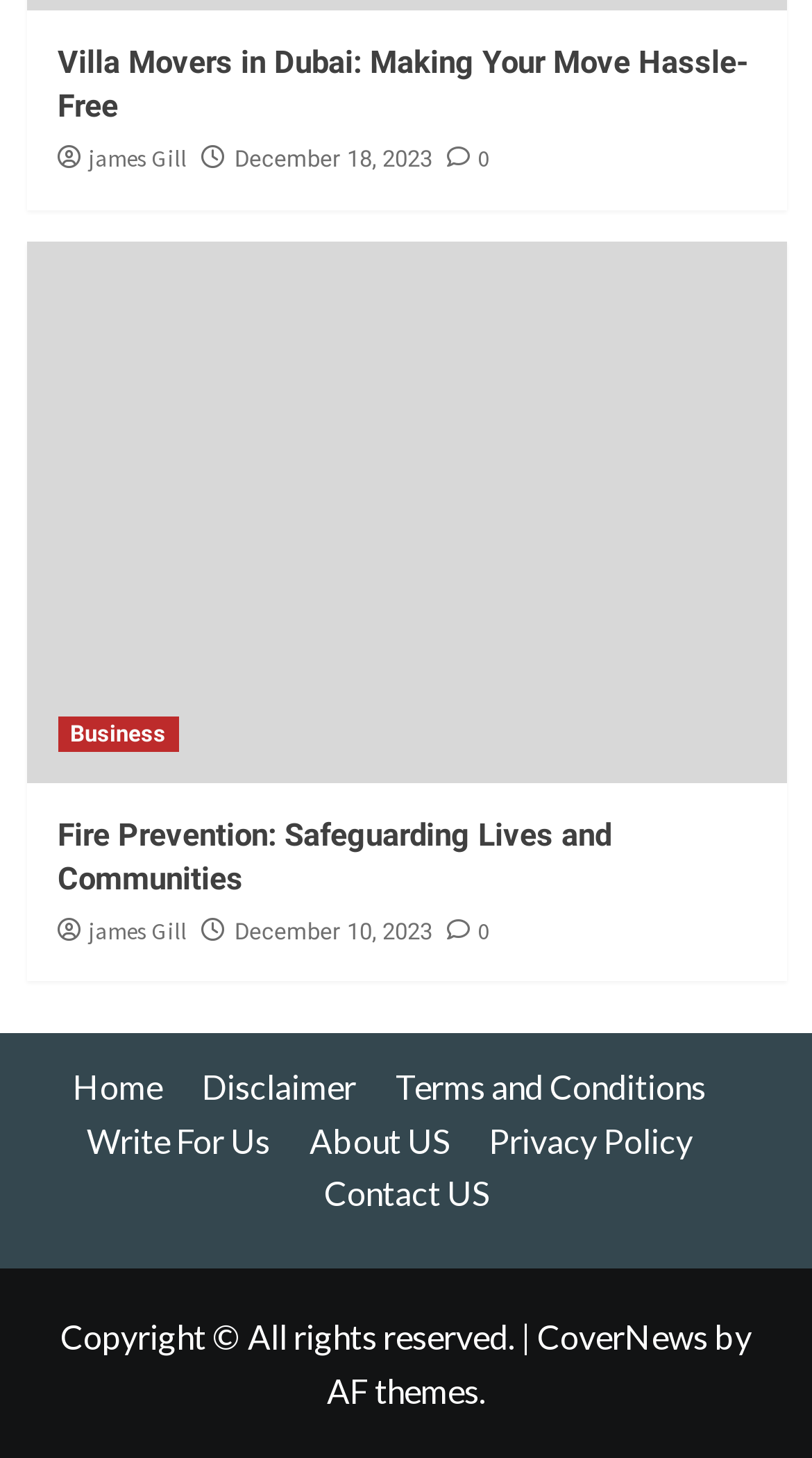Provide the bounding box coordinates for the specified HTML element described in this description: "ramblers oc". The coordinates should be four float numbers ranging from 0 to 1, in the format [left, top, right, bottom].

None